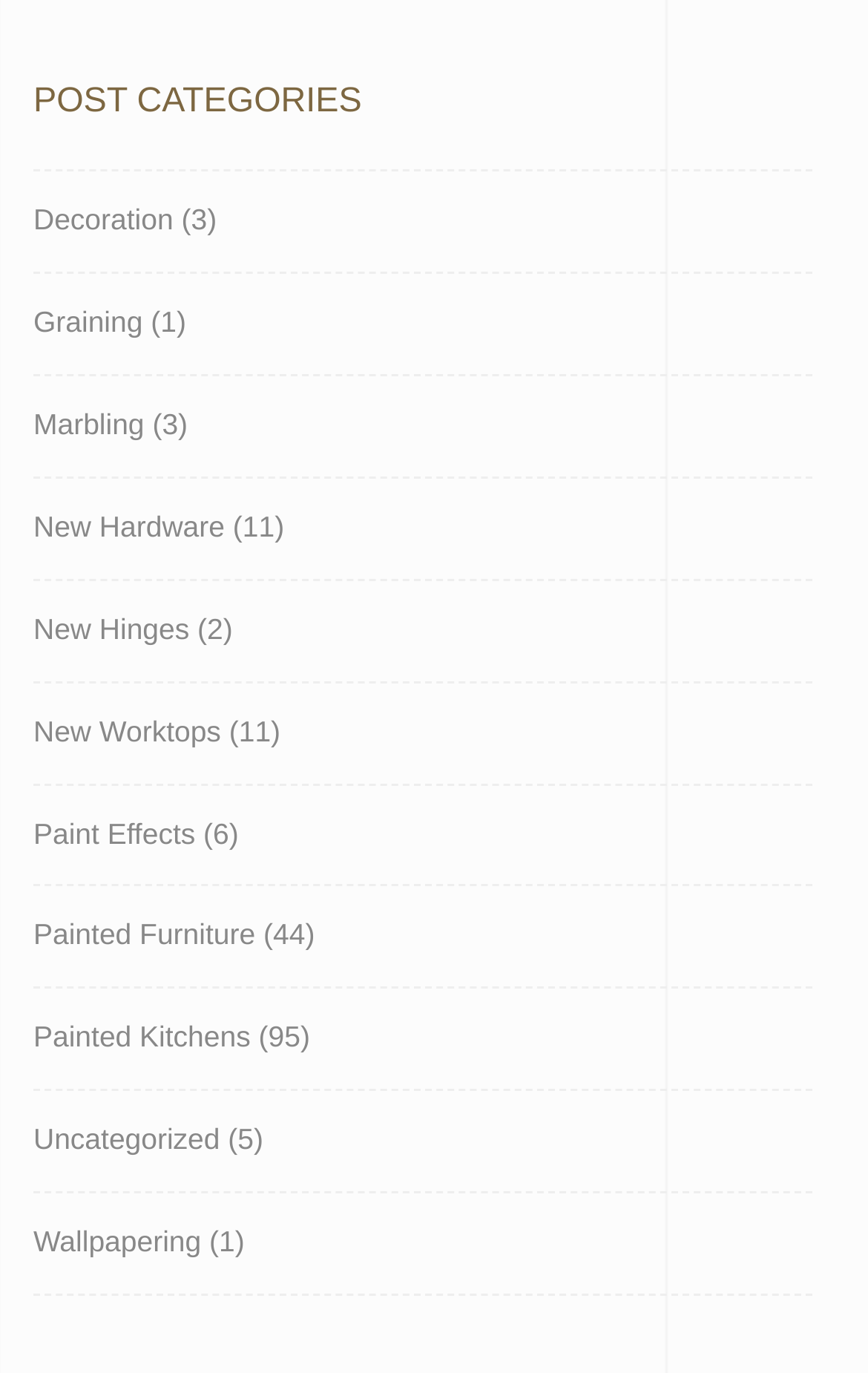What is the category with the most posts?
Carefully examine the image and provide a detailed answer to the question.

By examining the static text elements next to each link, we can see the number of posts in each category. The category with the most posts is 'Painted Kitchens' with 95 posts.